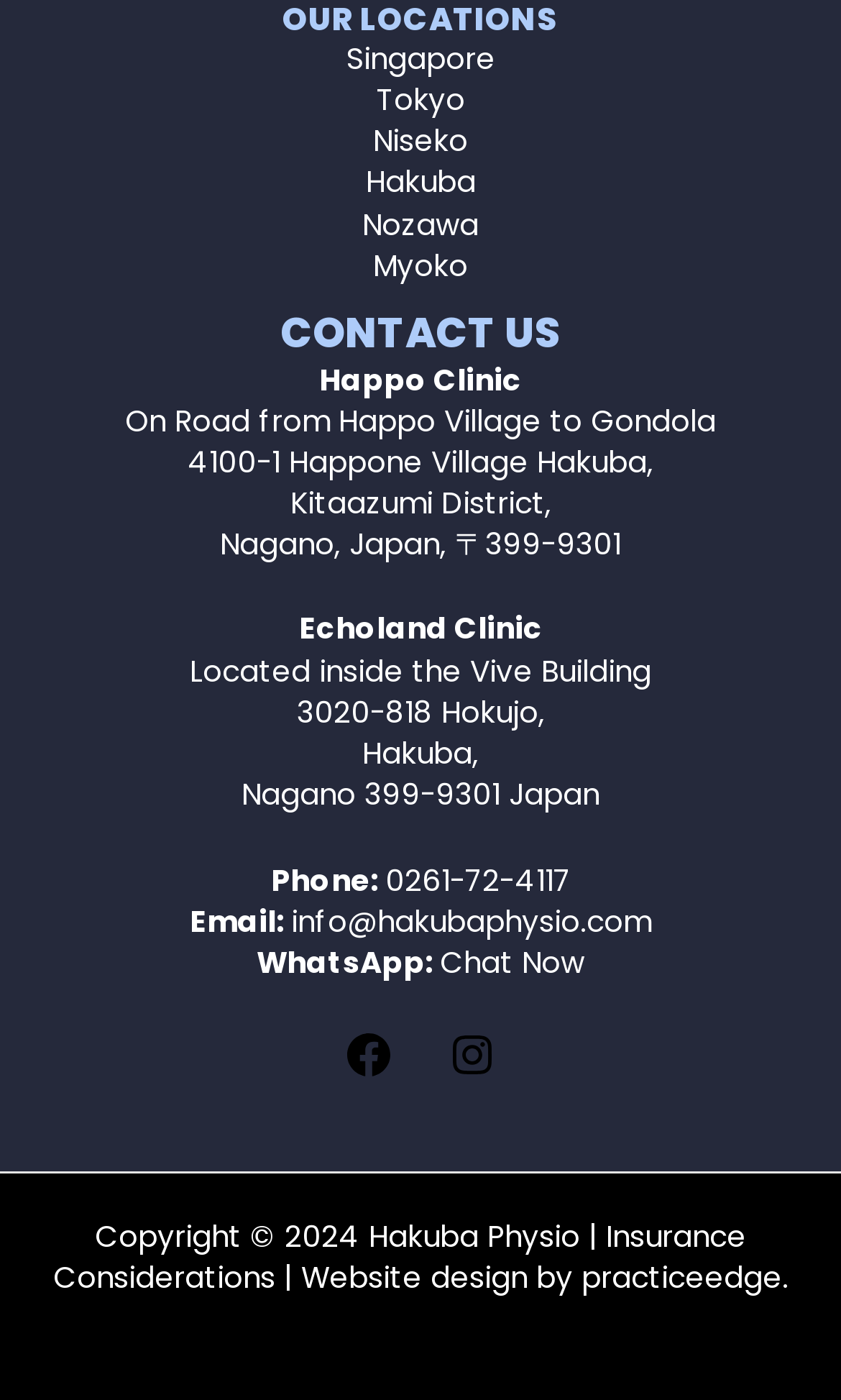Provide the bounding box for the UI element matching this description: "www.abebooks.com".

None